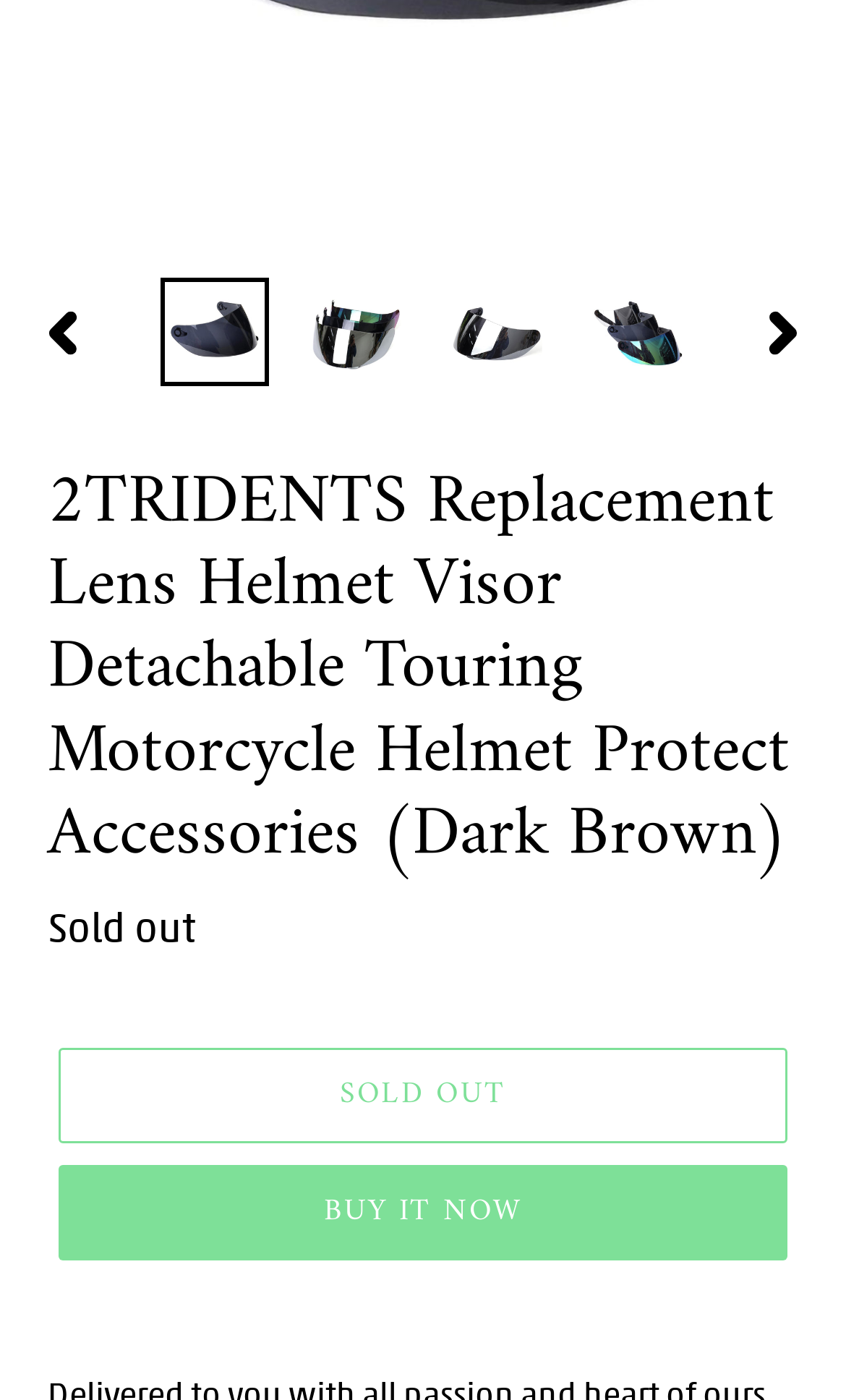From the screenshot, find the bounding box of the UI element matching this description: "Next slide". Supply the bounding box coordinates in the form [left, top, right, bottom], each a float between 0 and 1.

[0.862, 0.208, 0.99, 0.265]